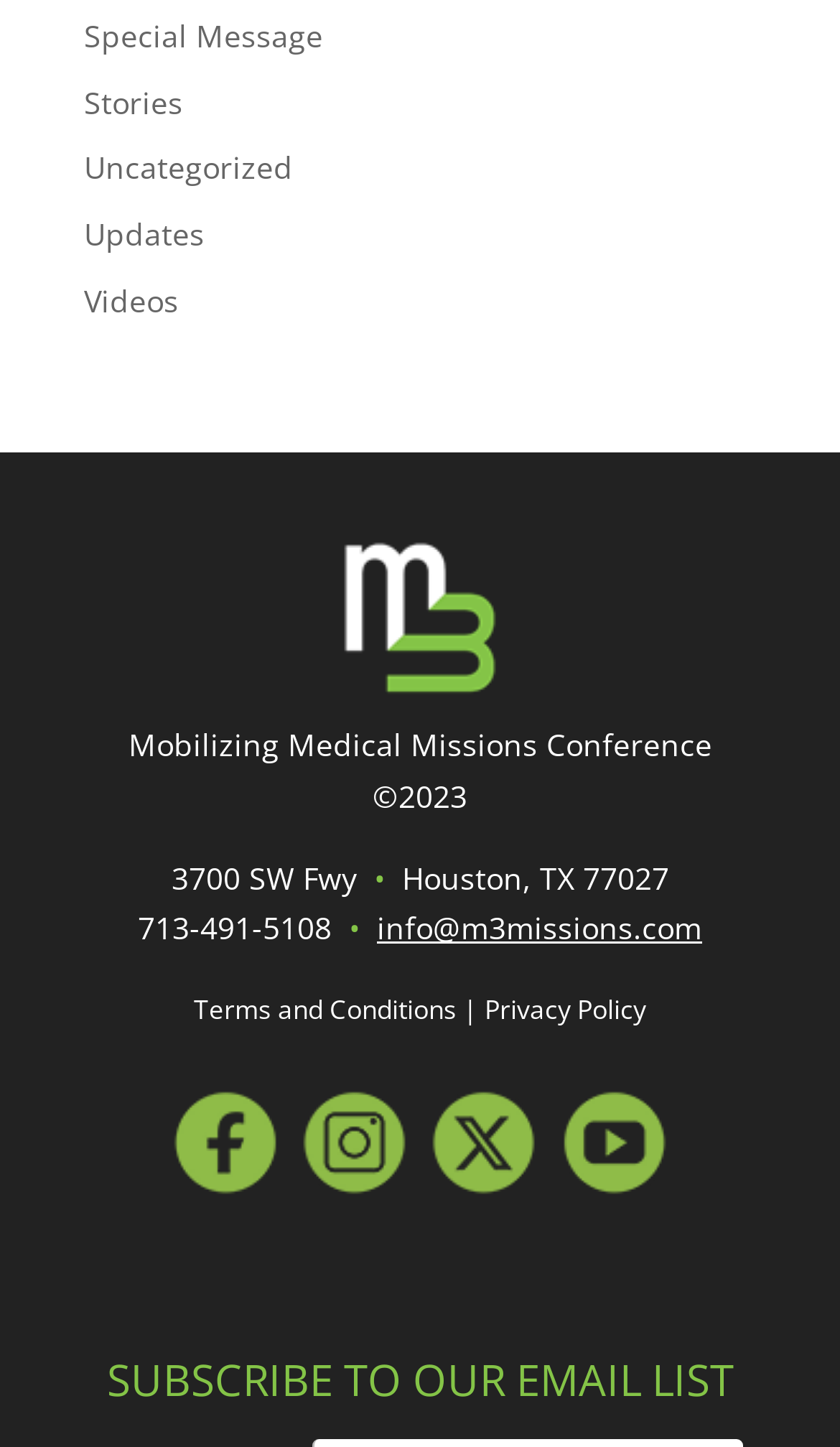Please provide the bounding box coordinates for the element that needs to be clicked to perform the instruction: "Contact us through email". The coordinates must consist of four float numbers between 0 and 1, formatted as [left, top, right, bottom].

[0.449, 0.627, 0.836, 0.656]